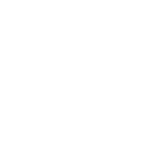Generate a complete and detailed caption for the image.

The image features a stylish and modern chair designed for both comfort and elegance, ideal for various settings such as dining rooms or bars. The chair is characterized by a contemporary design, featuring a vibrant color that adds a pop of personality to any space. Its sleek frame not only enhances its aesthetic appeal but also promises durability and ease of assembly. This practical yet chic piece of furniture invites relaxation, making it perfect for leisurely moments or lively gatherings. Whether placed at a kitchen island or as a standalone accent, this chair embodies a warm and inviting atmosphere, encouraging you to unwind in style.